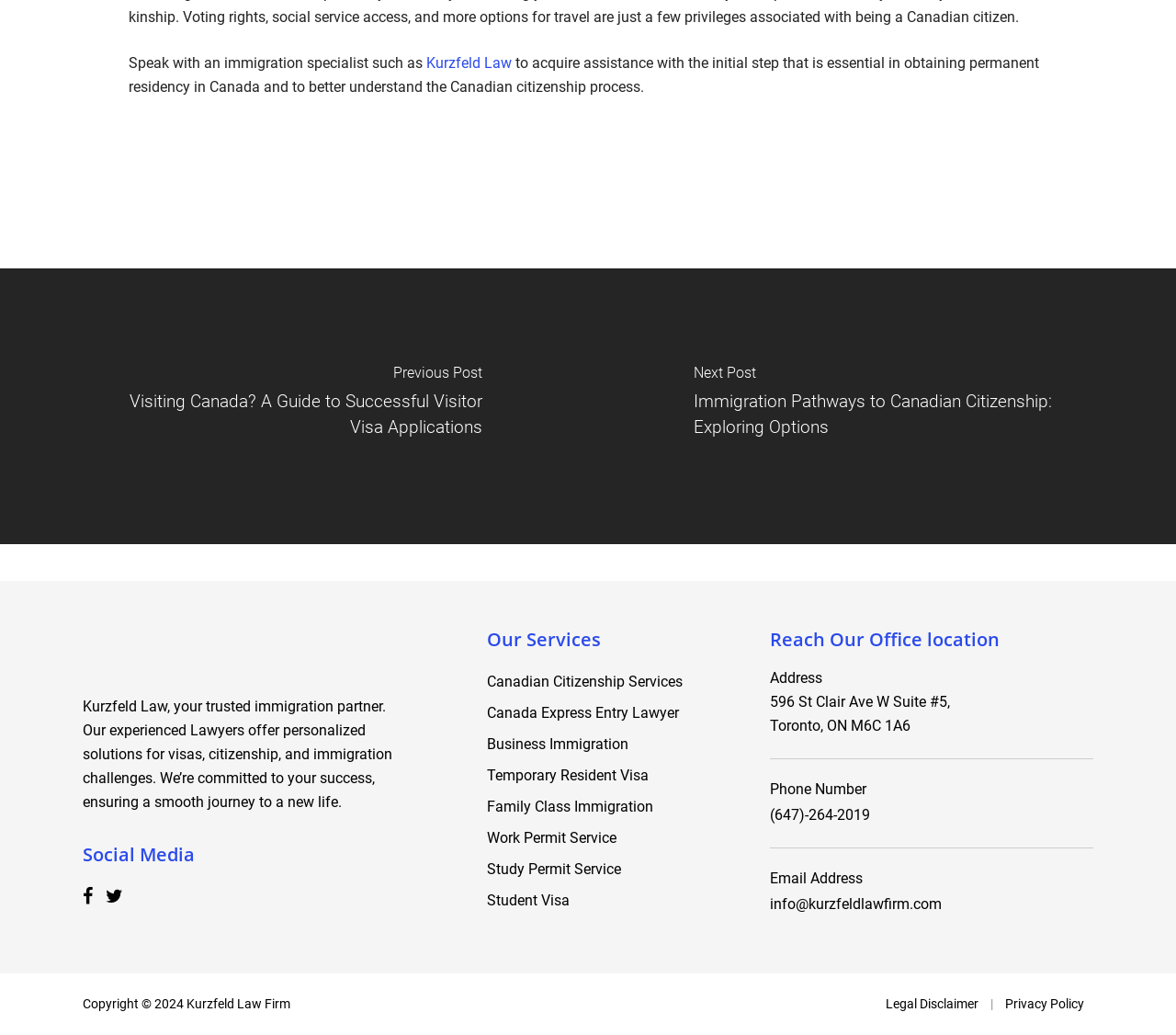How many social media links are there?
Please craft a detailed and exhaustive response to the question.

The social media links can be found in the section with the heading 'Social Media'. There are two links, one with the text '' and another with the text ''.